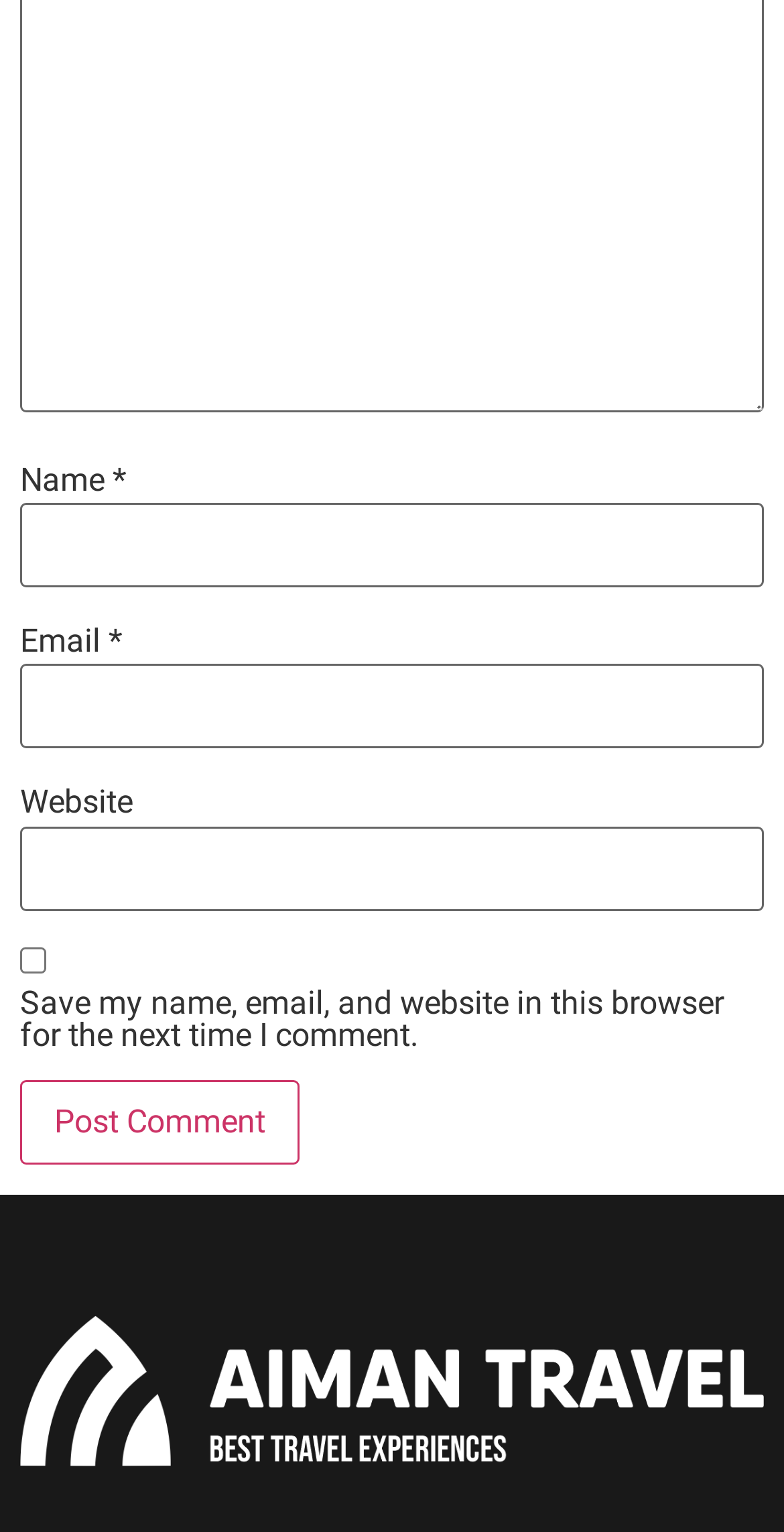Use a single word or phrase to answer the question: What is the position of the link relative to the form?

Below the form